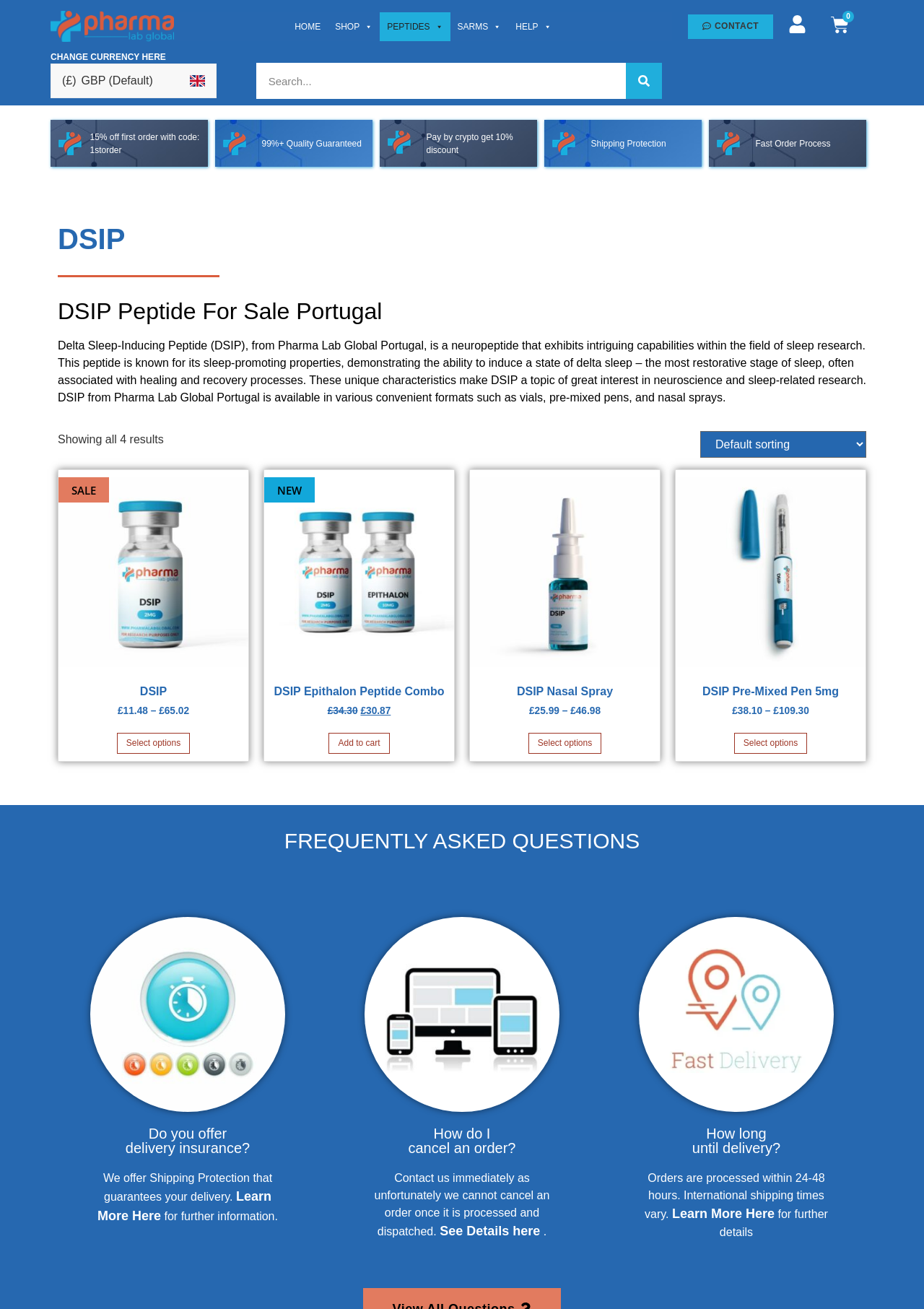Given the description of a UI element: "Select options", identify the bounding box coordinates of the matching element in the webpage screenshot.

[0.794, 0.56, 0.874, 0.576]